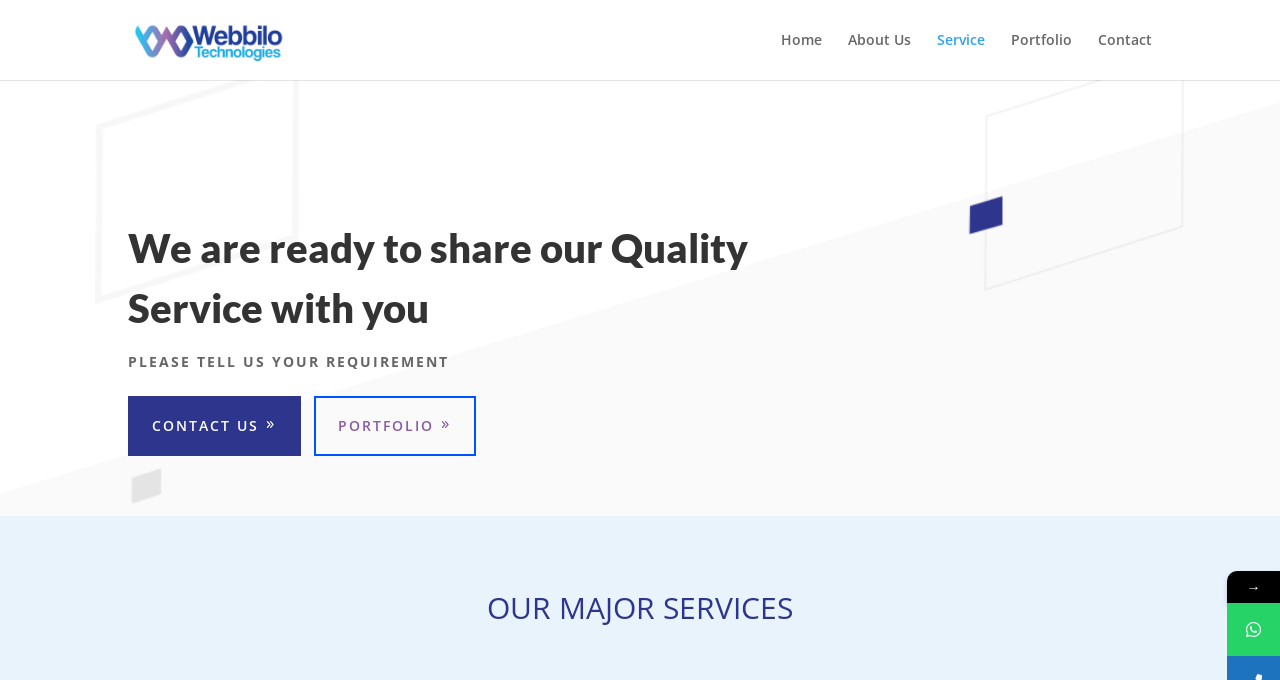Provide the bounding box coordinates of the area you need to click to execute the following instruction: "check portfolio".

[0.79, 0.049, 0.838, 0.118]